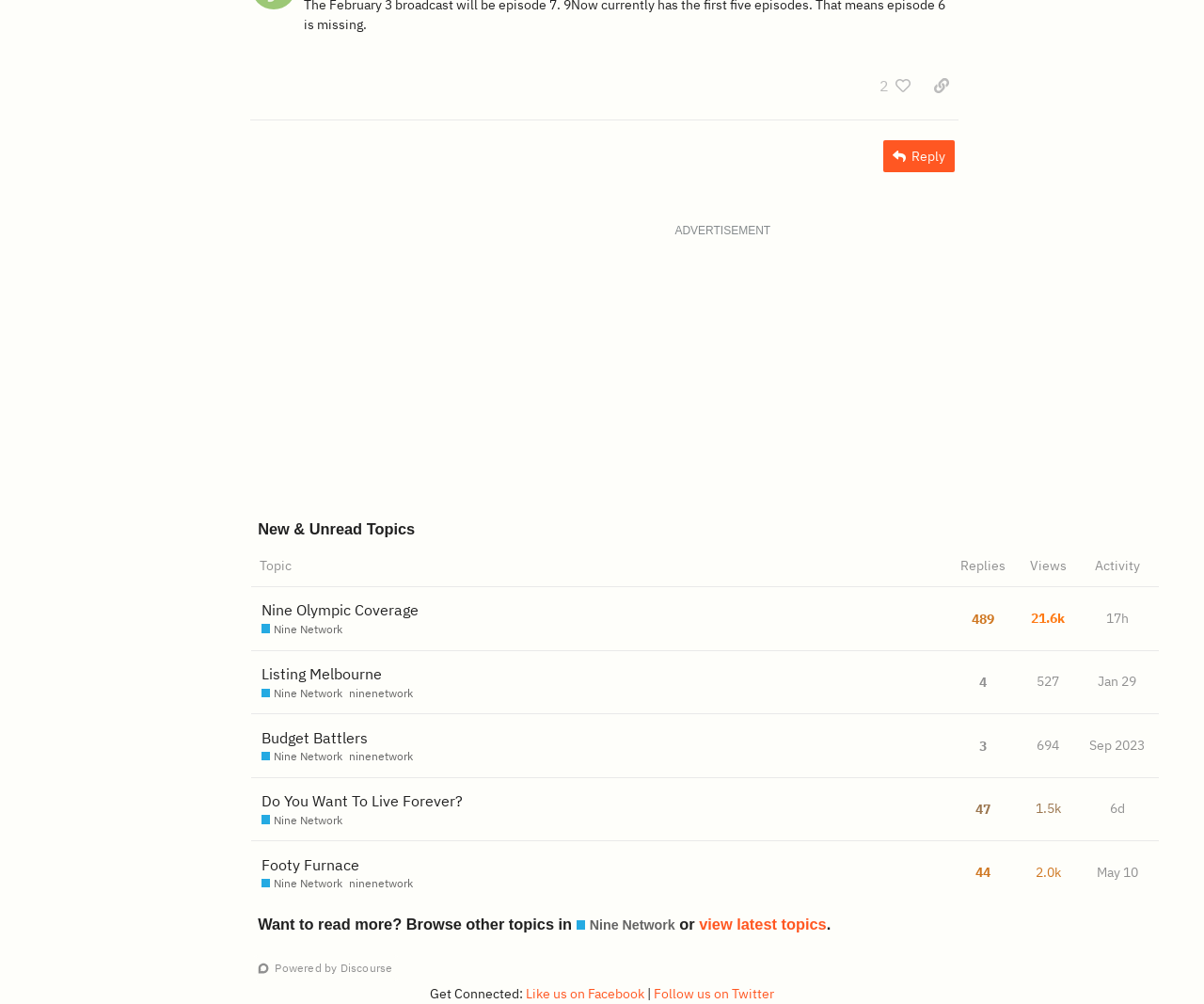Show me the bounding box coordinates of the clickable region to achieve the task as per the instruction: "Reply to the post".

[0.734, 0.139, 0.793, 0.171]